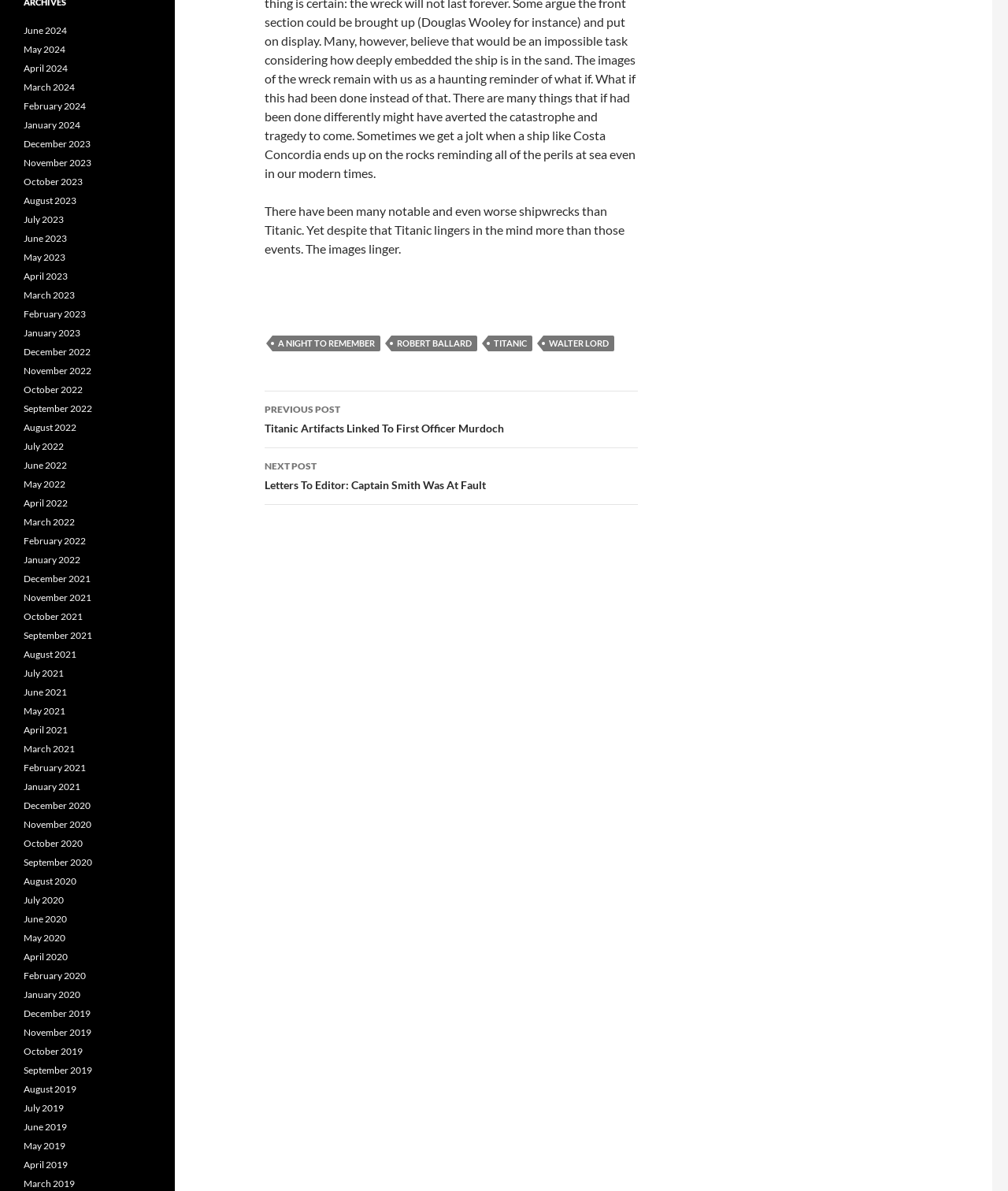Find the bounding box coordinates of the area to click in order to follow the instruction: "Click on 'A NIGHT TO REMEMBER'".

[0.27, 0.282, 0.377, 0.295]